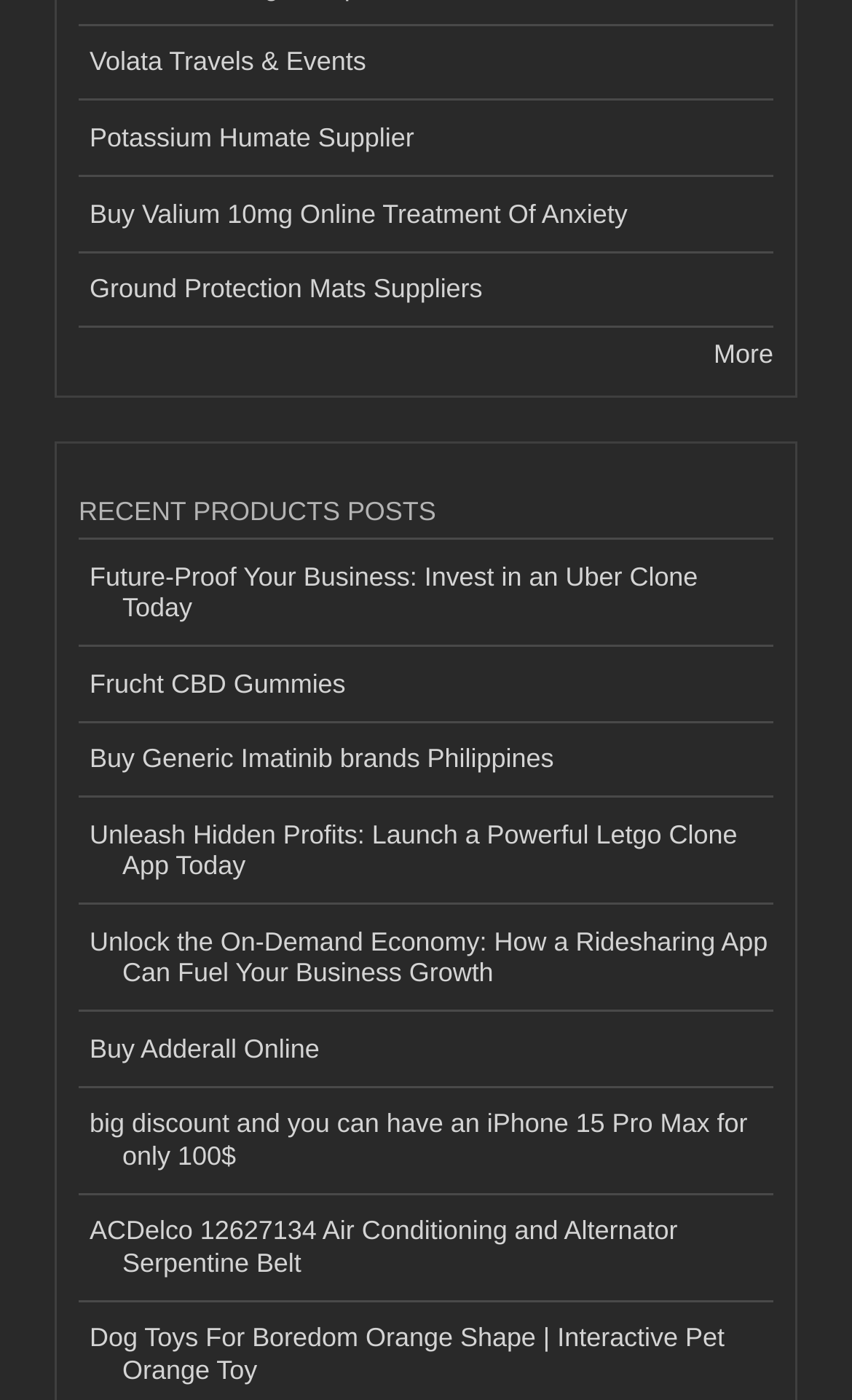What is the first link on the webpage?
Refer to the image and provide a one-word or short phrase answer.

Volata Travels & Events